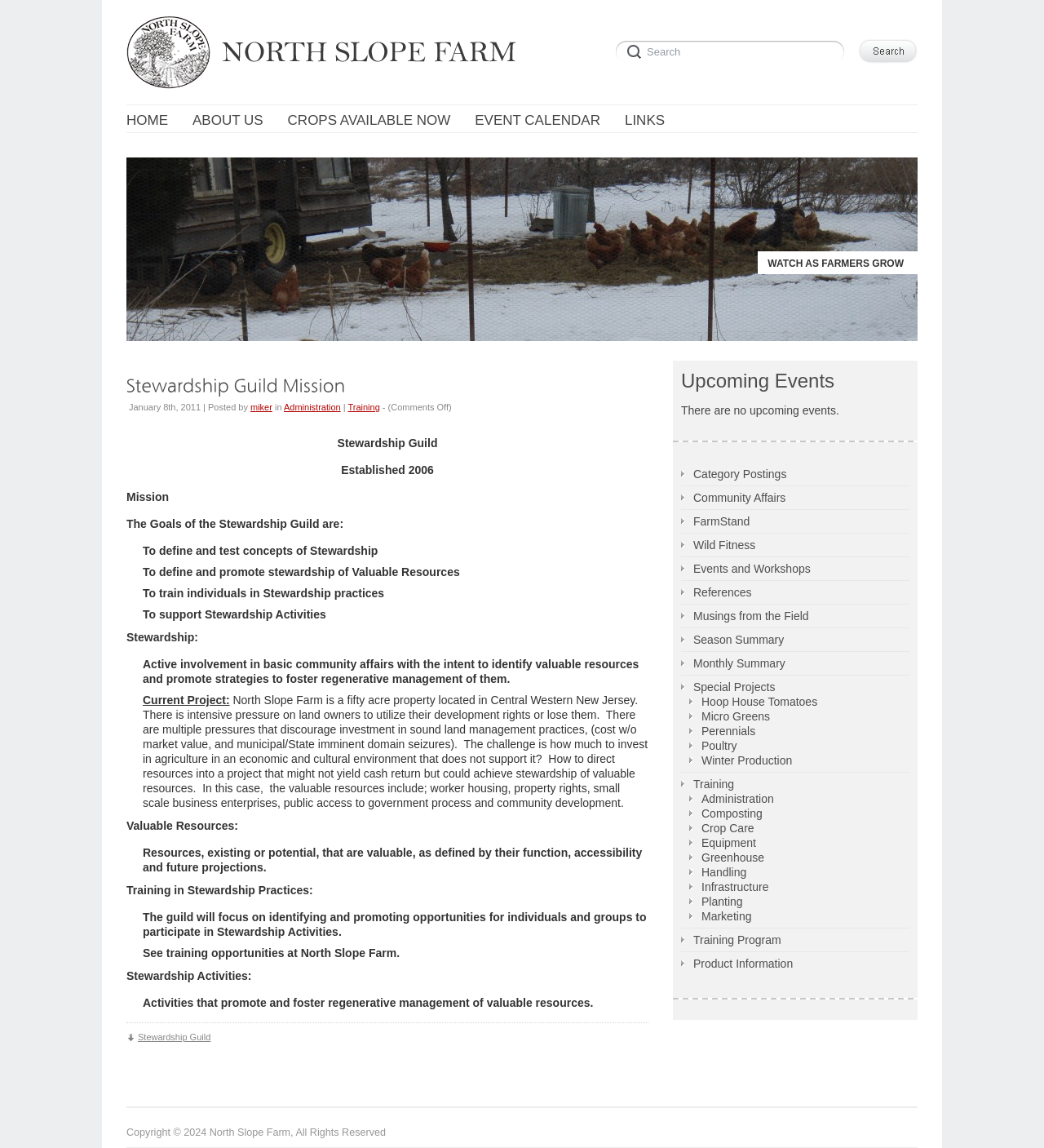What is the purpose of the Stewardship Guild?
Refer to the image and provide a concise answer in one word or phrase.

To promote regenerative management of valuable resources